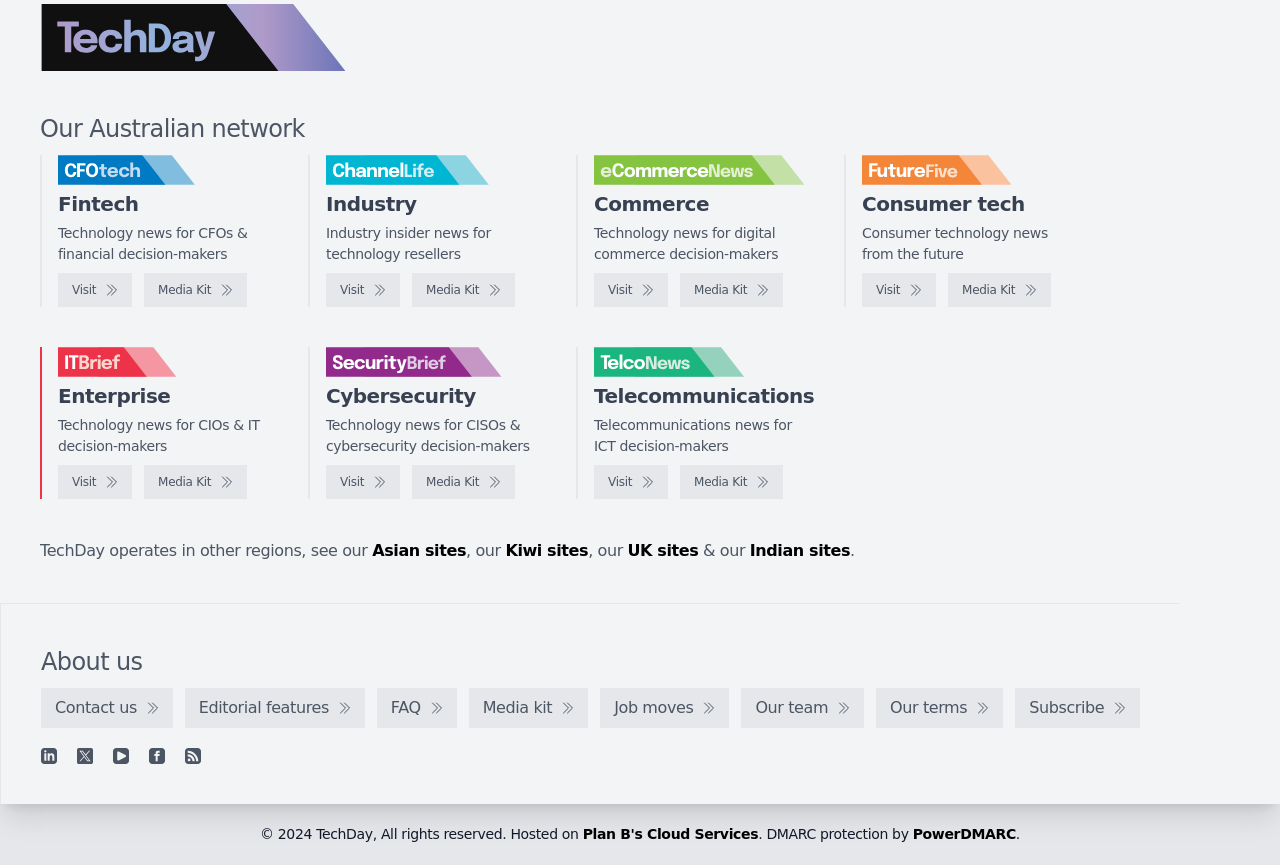Find the coordinates for the bounding box of the element with this description: "Plan B's Cloud Services".

[0.455, 0.955, 0.592, 0.973]